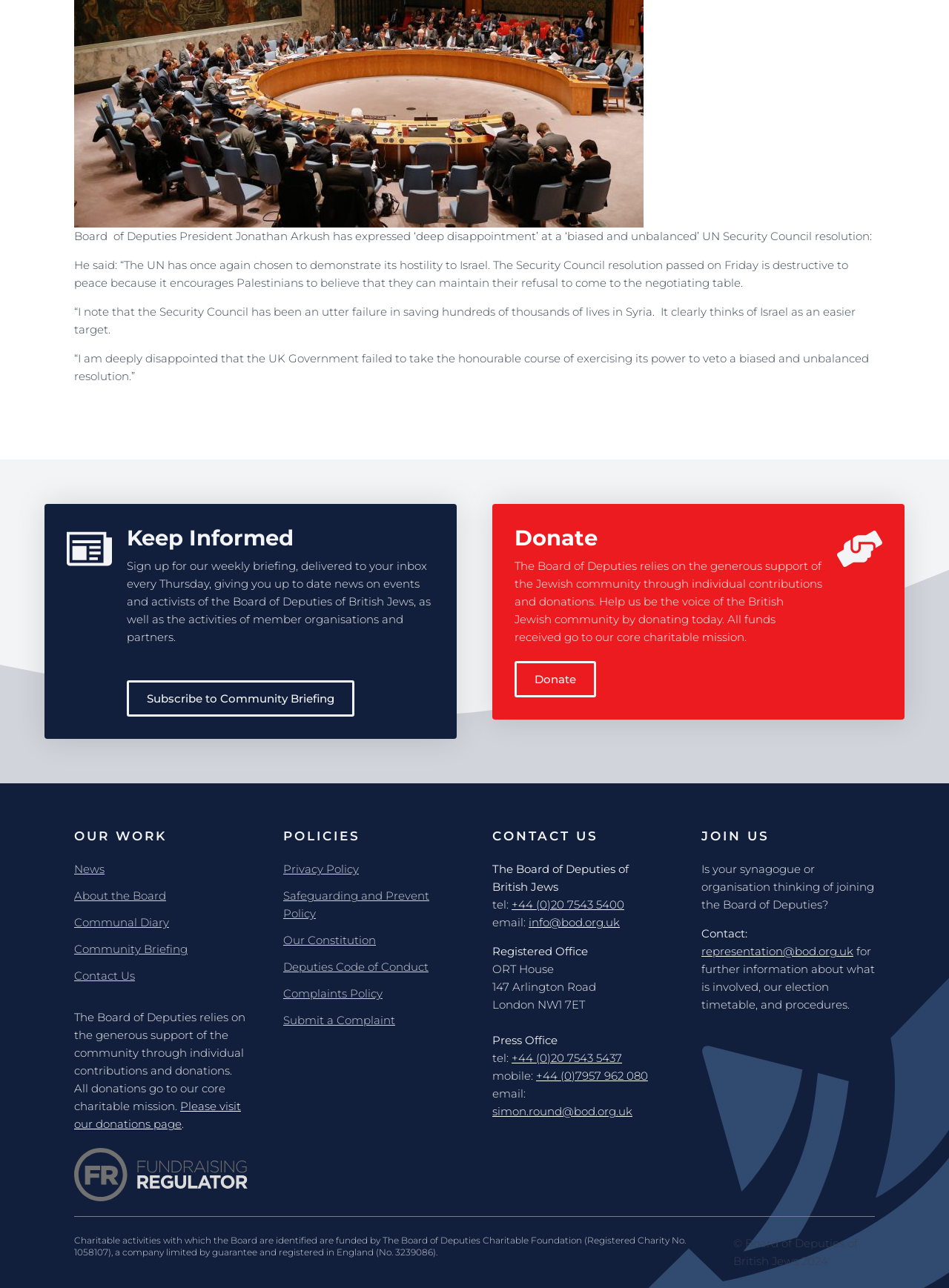Please specify the bounding box coordinates in the format (top-left x, top-left y, bottom-right x, bottom-right y), with all values as floating point numbers between 0 and 1. Identify the bounding box of the UI element described by: Deputies Code of Conduct

[0.298, 0.744, 0.452, 0.758]